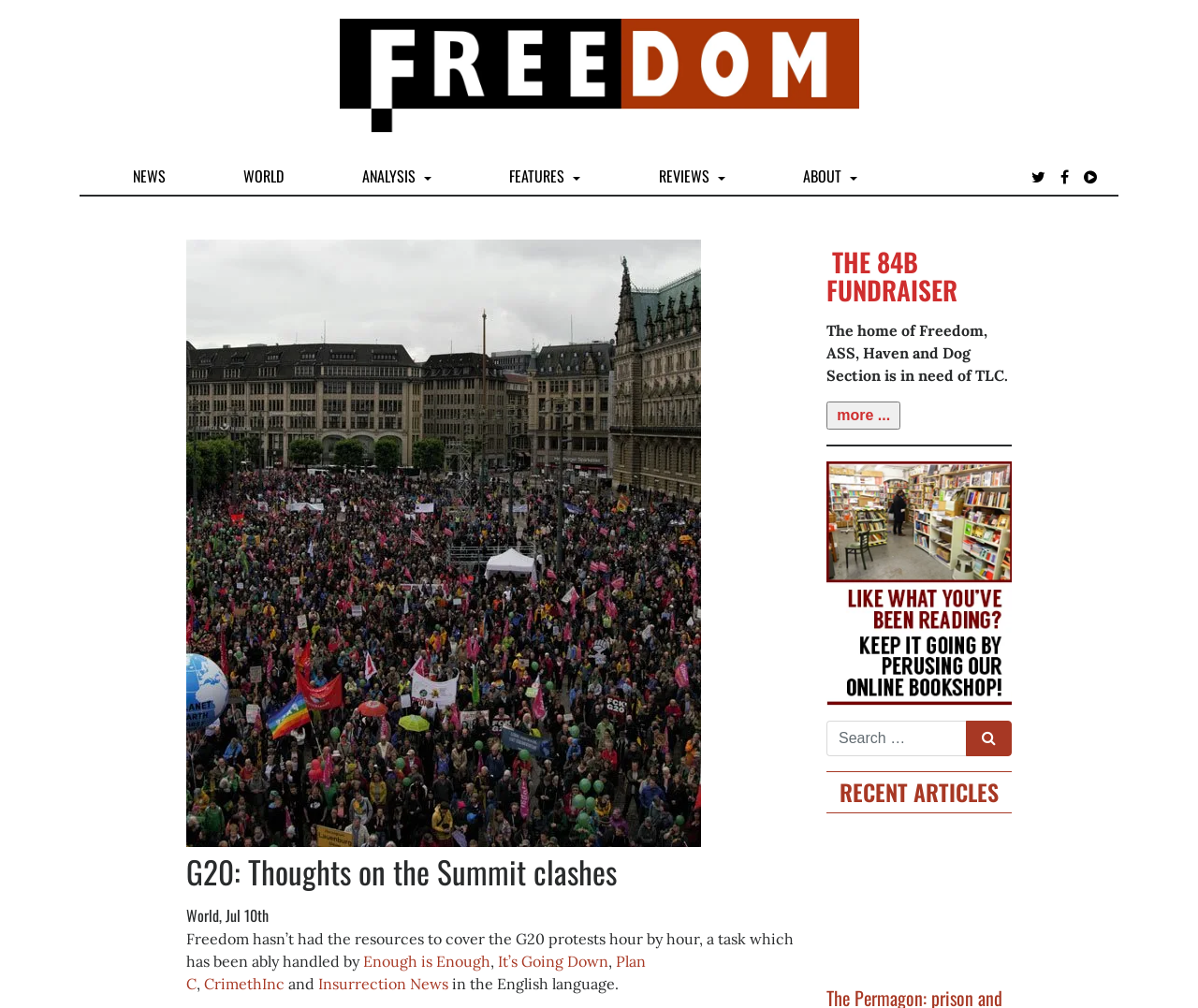Identify the bounding box coordinates of the section to be clicked to complete the task described by the following instruction: "Click on the NEWS link". The coordinates should be four float numbers between 0 and 1, formatted as [left, top, right, bottom].

[0.105, 0.156, 0.144, 0.193]